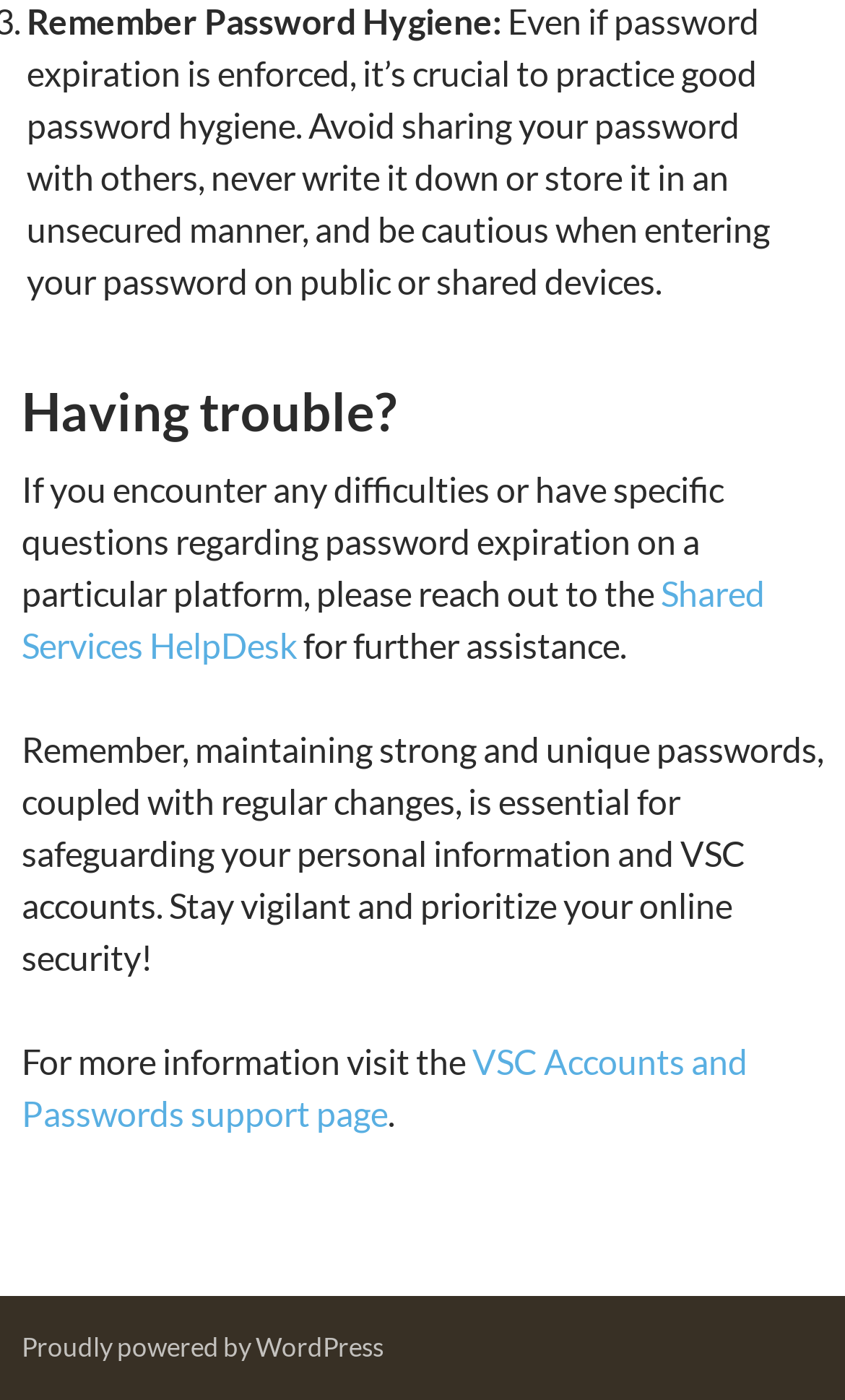Please provide a short answer using a single word or phrase for the question:
What platform is the webpage built on?

WordPress